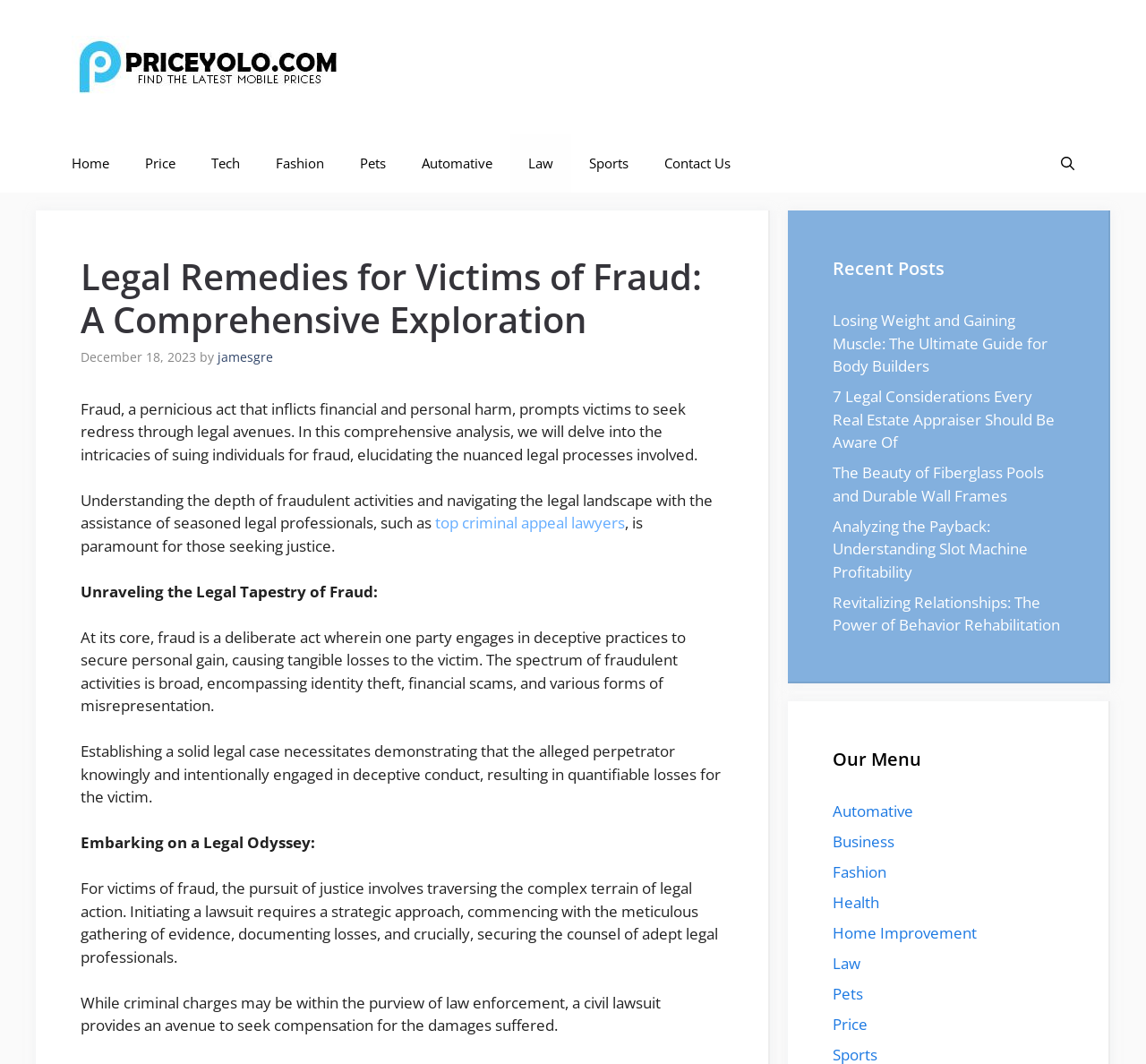Determine the bounding box coordinates of the region to click in order to accomplish the following instruction: "Read the article about '7 Legal Considerations Every Real Estate Appraiser Should Be Aware Of'". Provide the coordinates as four float numbers between 0 and 1, specifically [left, top, right, bottom].

[0.727, 0.363, 0.92, 0.425]